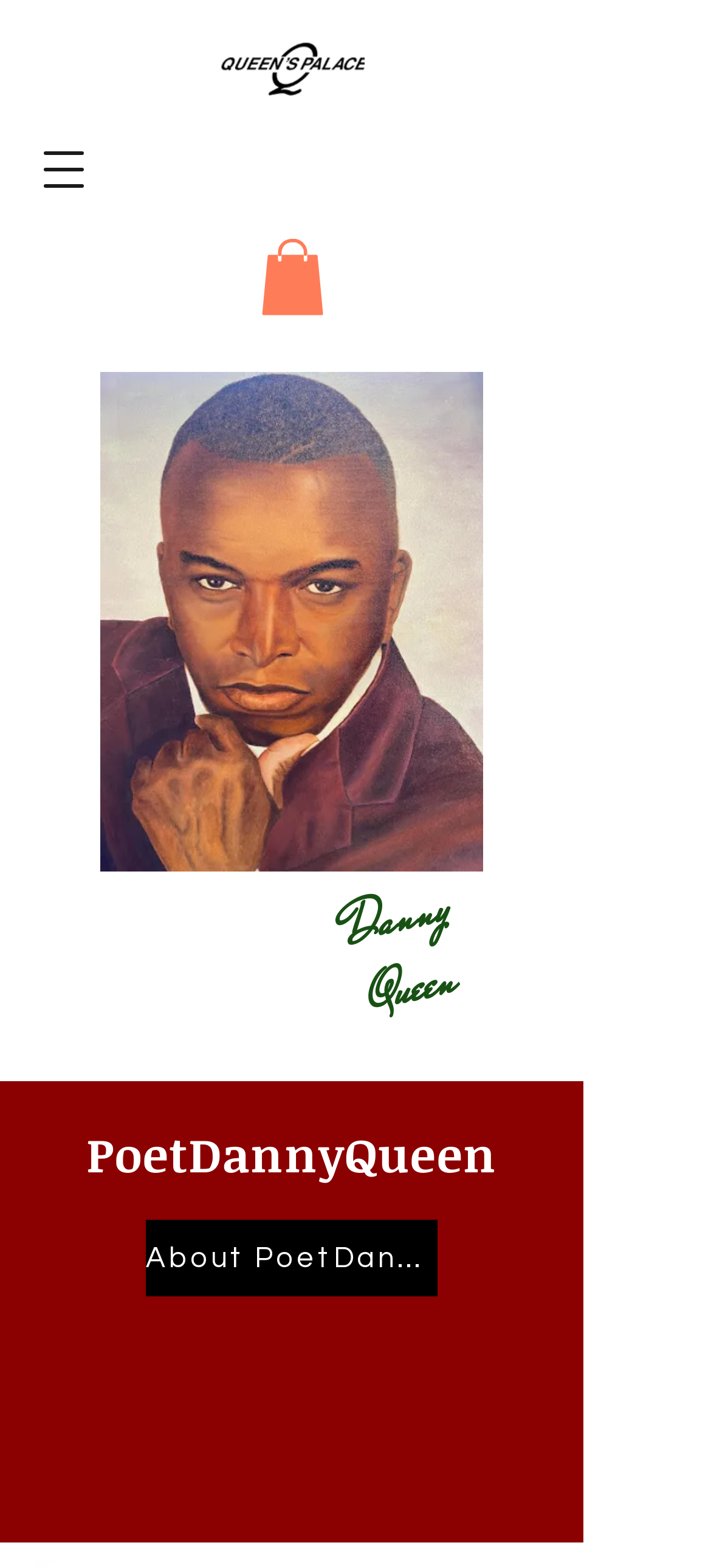Using the description "aria-label="Open navigation menu"", predict the bounding box of the relevant HTML element.

[0.026, 0.079, 0.154, 0.137]